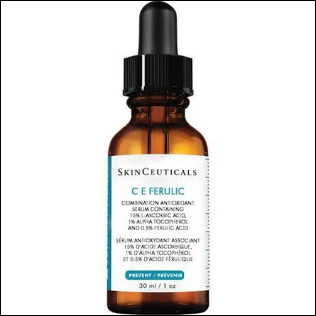What percentage of L-ascorbic acid is in the serum?
Use the screenshot to answer the question with a single word or phrase.

15%